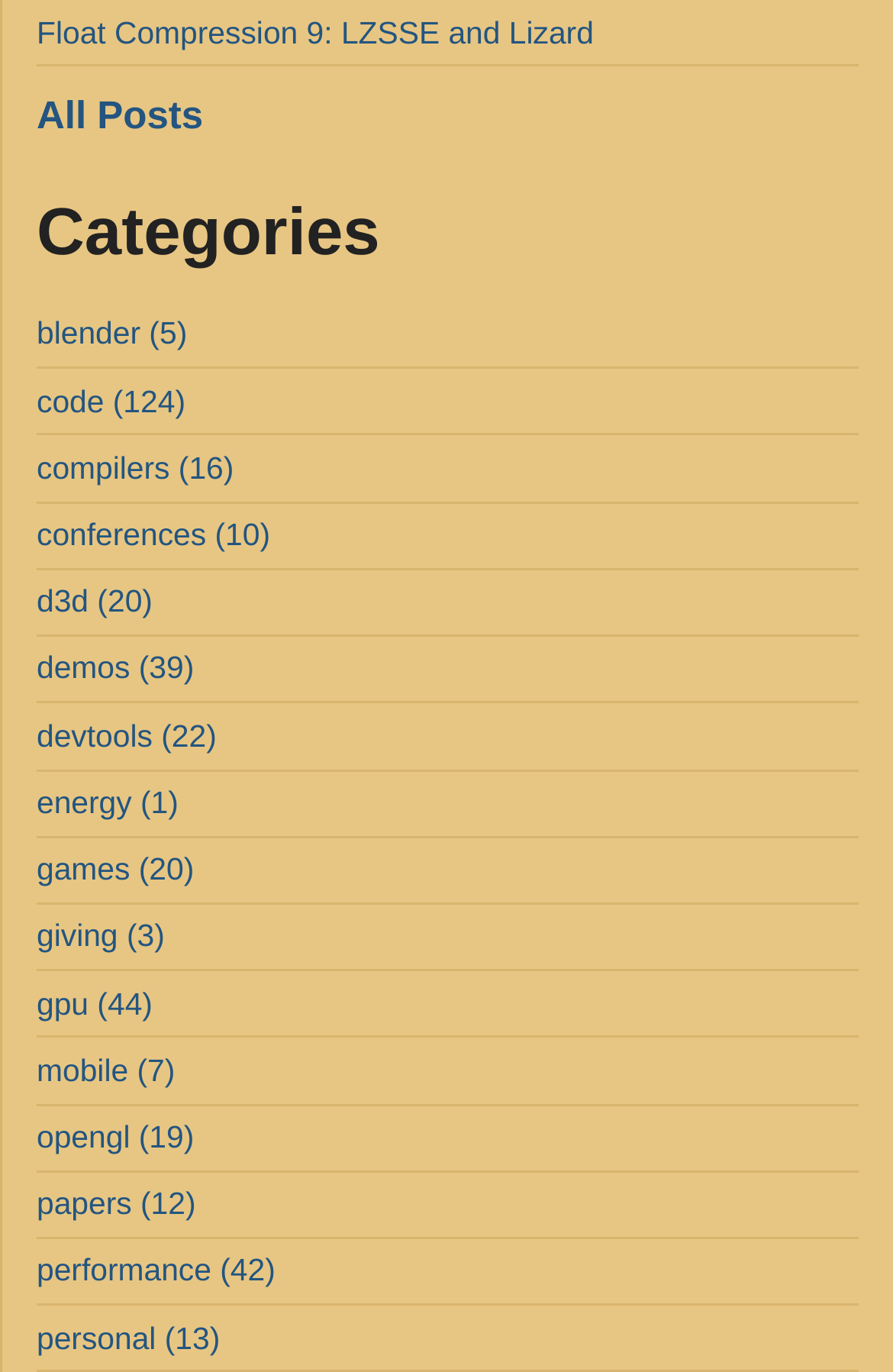Please find the bounding box coordinates of the element that must be clicked to perform the given instruction: "Browse blender category". The coordinates should be four float numbers from 0 to 1, i.e., [left, top, right, bottom].

[0.041, 0.231, 0.21, 0.256]